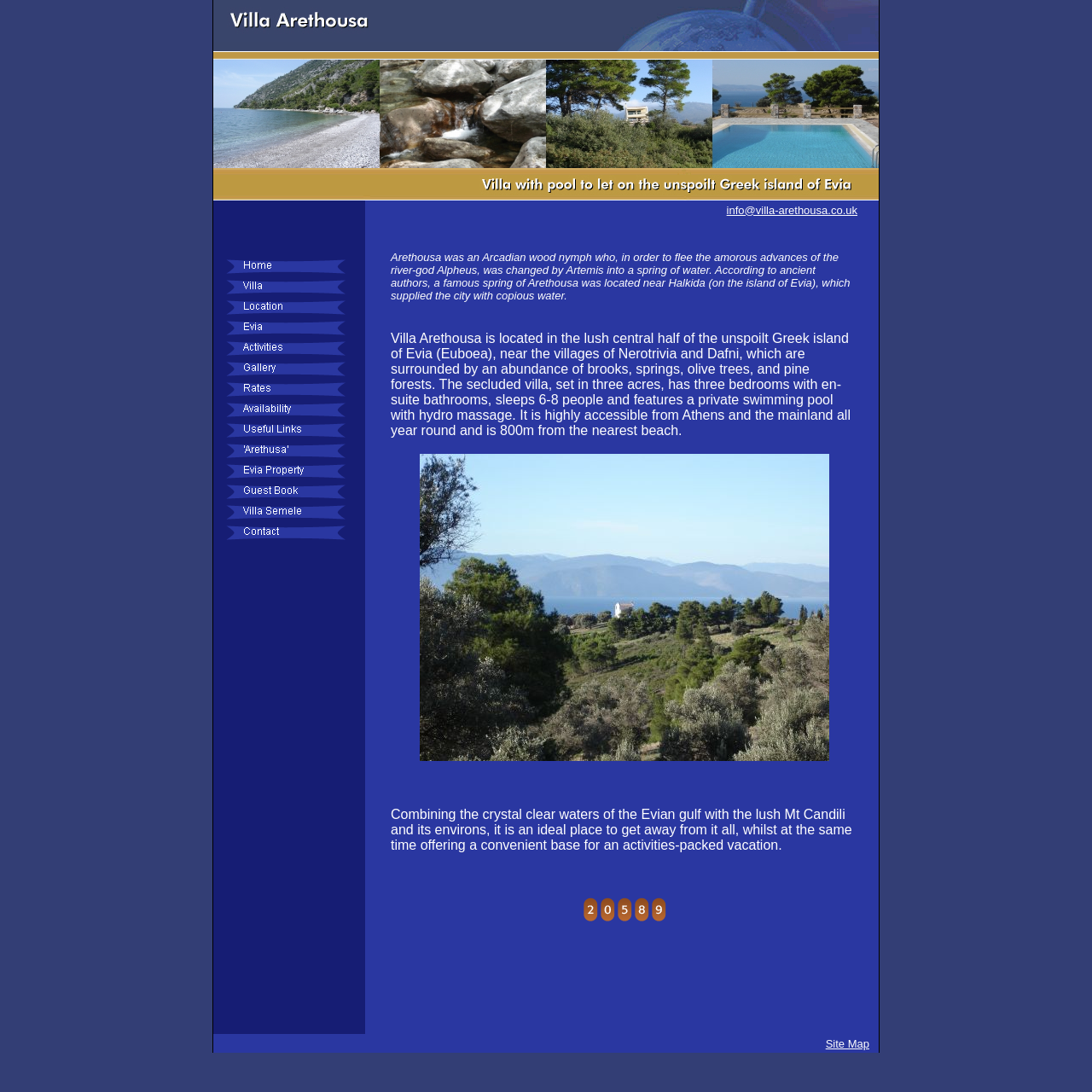Provide the bounding box coordinates for the UI element that is described as: "name="navig32" title="Guest Book"".

[0.207, 0.448, 0.316, 0.462]